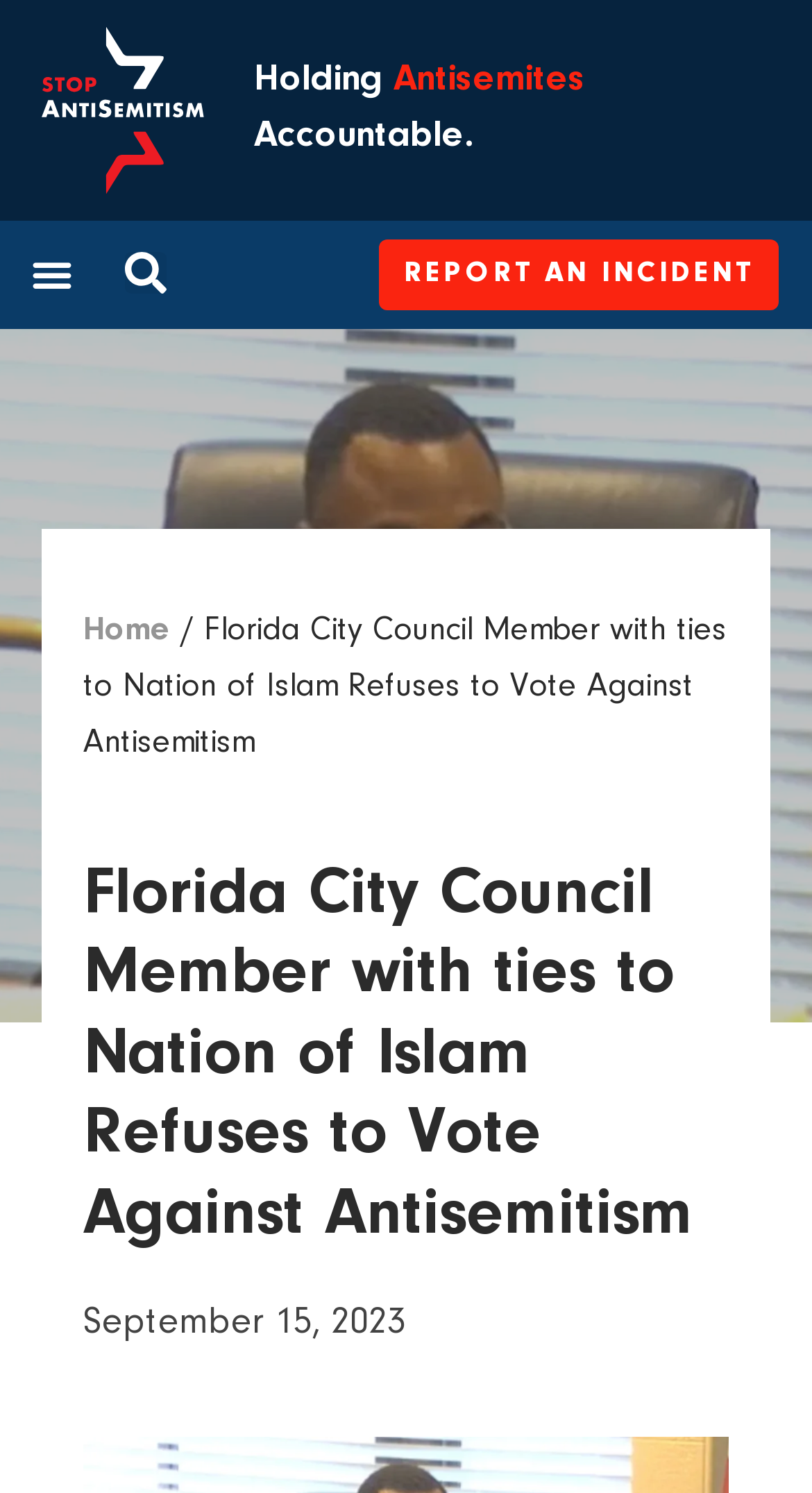What is the purpose of the button at the top right?
Could you answer the question in a detailed manner, providing as much information as possible?

I found the purpose of the button at the top right by looking at its description, which says 'Menu Toggle'. This suggests that the button is used to toggle the menu on and off.